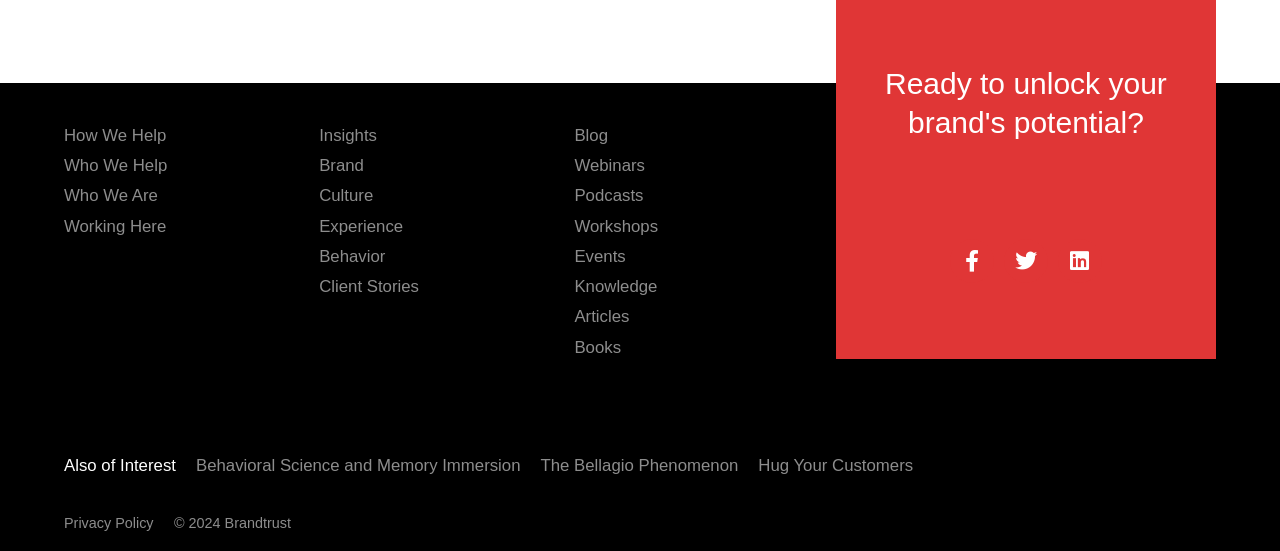Please find the bounding box coordinates of the element that you should click to achieve the following instruction: "Click on 'How We Help'". The coordinates should be presented as four float numbers between 0 and 1: [left, top, right, bottom].

[0.05, 0.22, 0.249, 0.274]